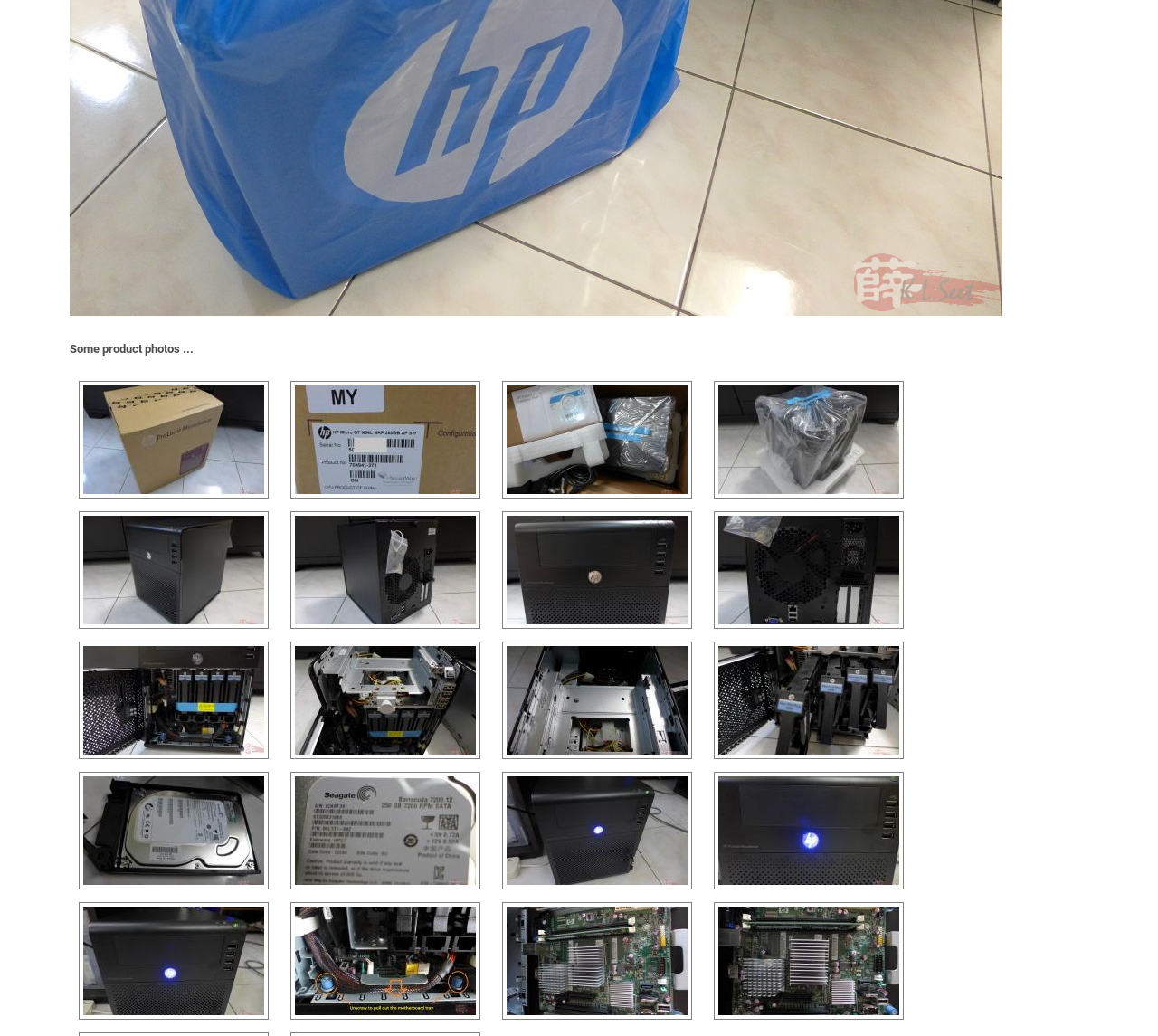Are the product photos arranged in a specific order?
Give a detailed response to the question by analyzing the screenshot.

By analyzing the bounding box coordinates of the image links, I can see that the product photos are arranged in a grid-like pattern, with multiple rows and columns. This suggests that the product photos are arranged in a specific order.